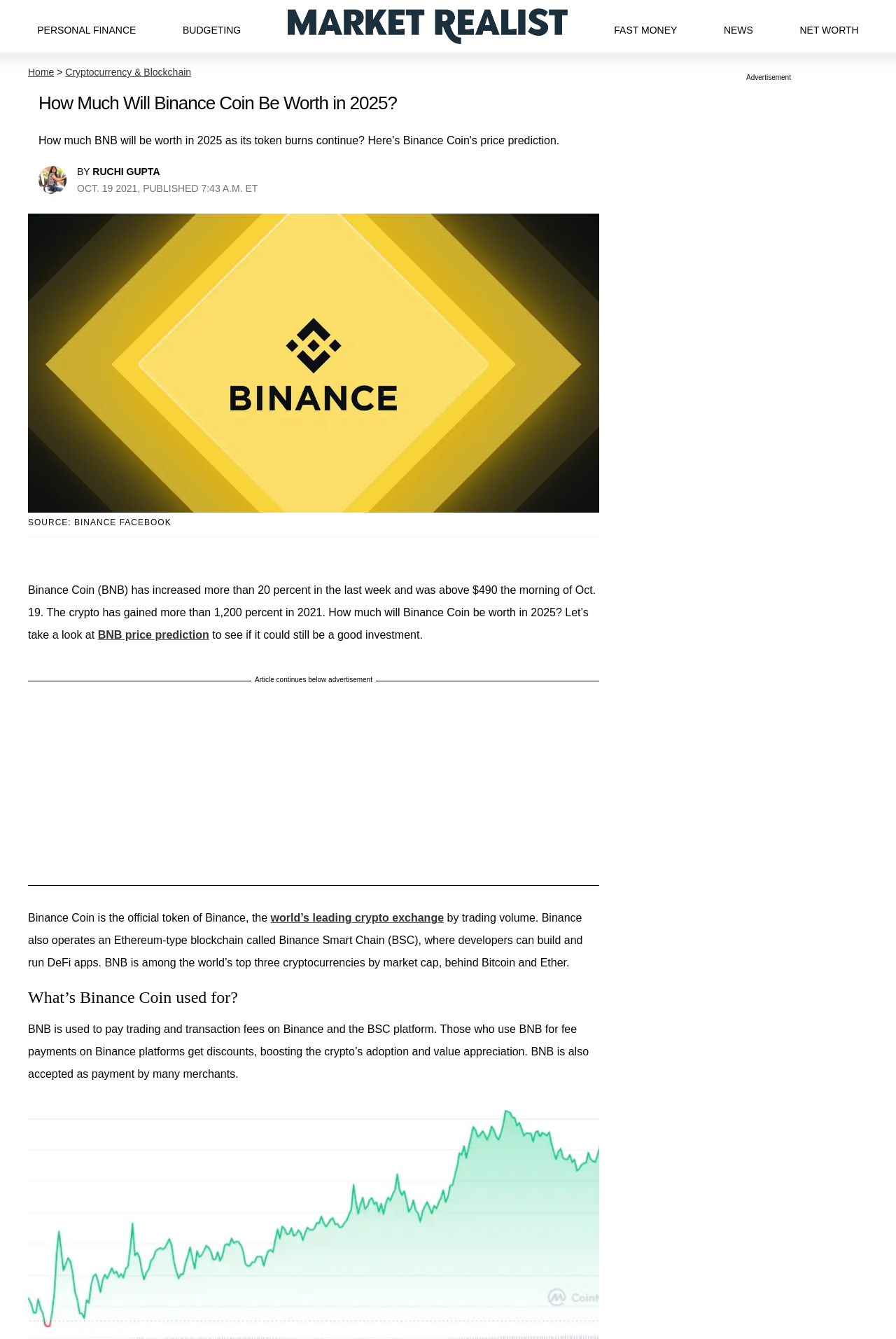What is Binance Smart Chain used for?
Please provide a full and detailed response to the question.

Binance Smart Chain is an Ethereum-type blockchain operated by Binance, where developers can build and run DeFi apps, as mentioned in the article.